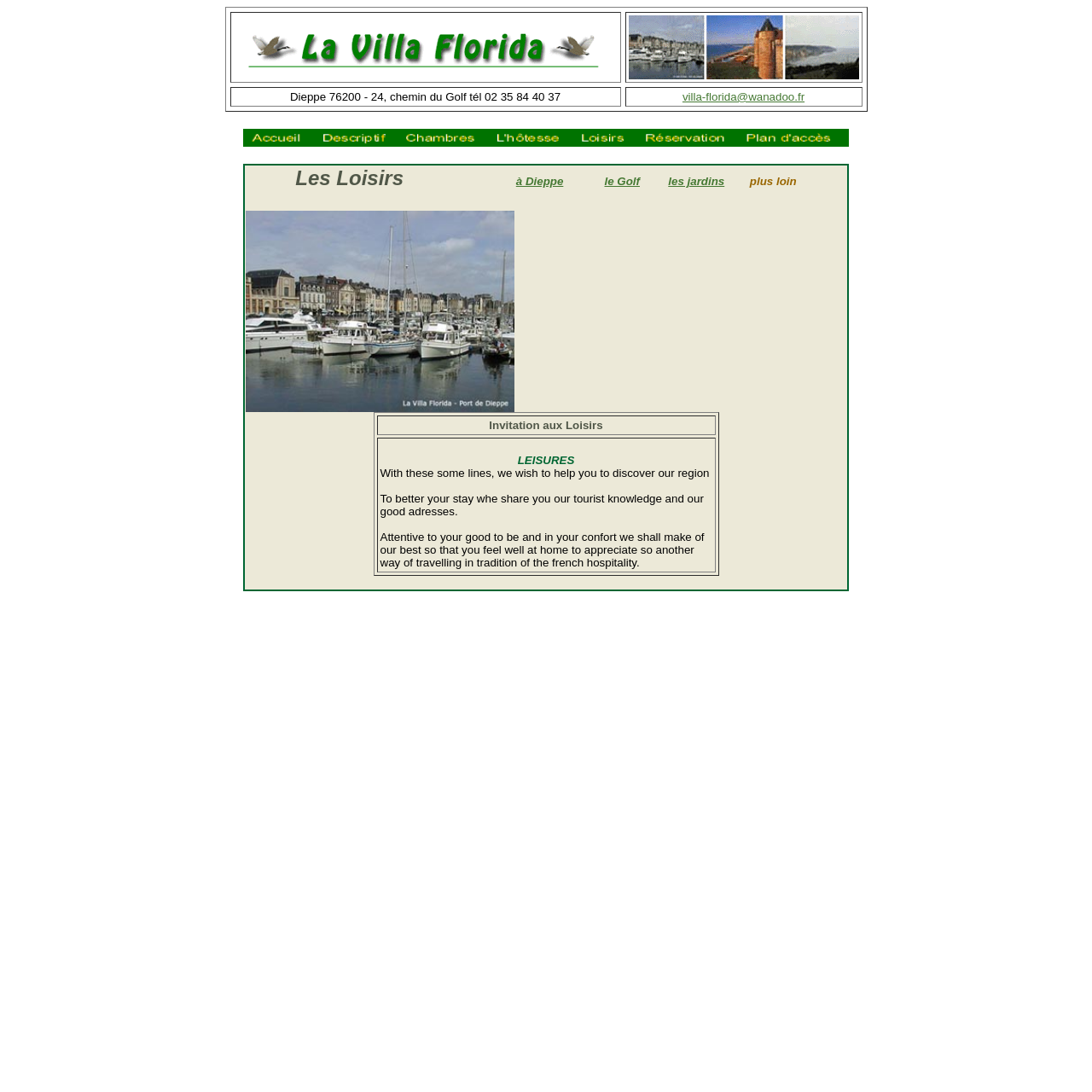Please examine the image and answer the question with a detailed explanation:
What is the email address of La Villa Florida?

I found the email address by looking at the link element with the text 'villa-florida@wanadoo.fr' which is located in the first row of the table.